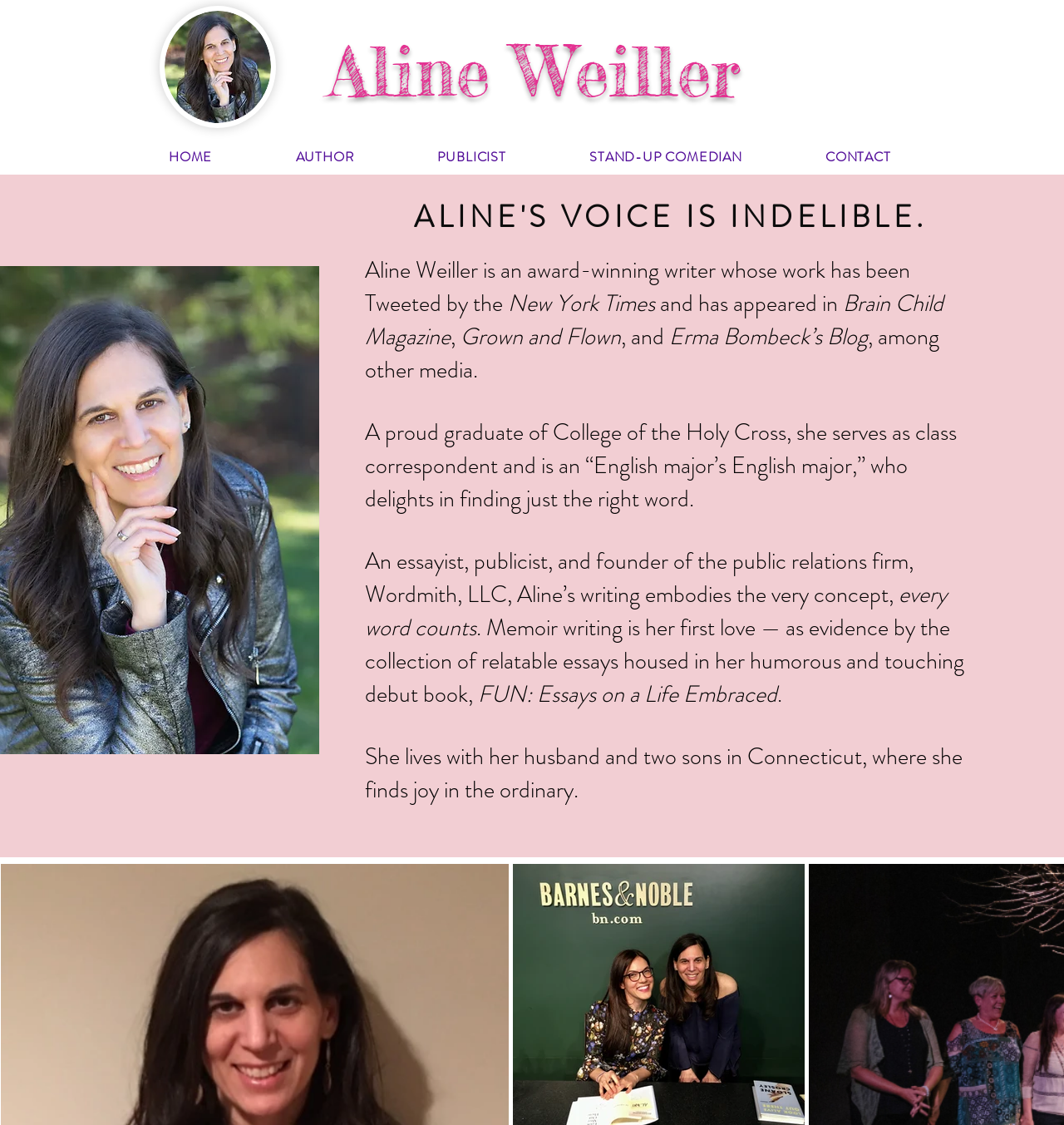Provide an in-depth description of the elements and layout of the webpage.

This webpage is about Aline Weiller, an author. At the top, there is a link with her name, accompanied by an image of her to the left. Below this, there is a navigation menu with five links: "HOME", "AUTHOR", "PUBLICIST", "STAND-UP COMEDIAN", and "CONTACT". 

The main content of the page starts with a heading that reads "ALINE'S VOICE IS INDELIBLE." Below this, there is a paragraph of text that describes Aline Weiller as an award-winning writer whose work has been featured in various publications, including the New York Times, Brain Child Magazine, Grown and Flown, and Erma Bombeck’s Blog. 

The text continues to describe Aline's background, including her education at College of the Holy Cross, her work as a class correspondent, and her passion for finding the right words. It also mentions her profession as an essayist, publicist, and founder of the public relations firm Wordmith, LLC. 

Further down, the text highlights Aline's writing style, which embodies the concept of "every word counts." It also mentions her debut book, "FUN: Essays on a Life Embraced", a collection of relatable and humorous essays. Finally, the page concludes with a brief description of Aline's personal life, mentioning that she lives with her husband and two sons in Connecticut, where she finds joy in the ordinary.